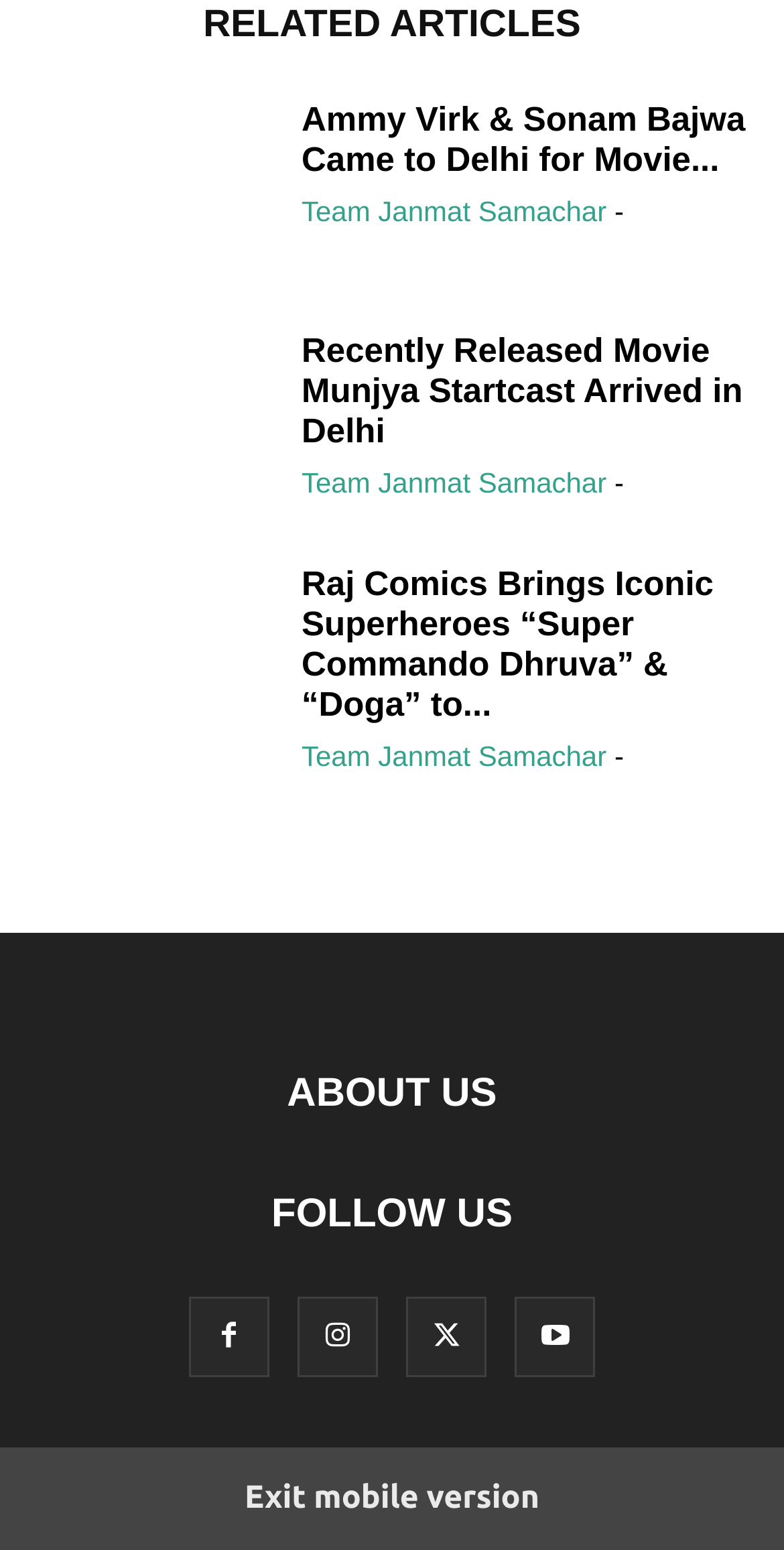Please provide a short answer using a single word or phrase for the question:
What is the title of the first news article?

Ammy Virk & Sonam Bajwa Came to Delhi for Movie Kudi Haryane Val Di Promotions